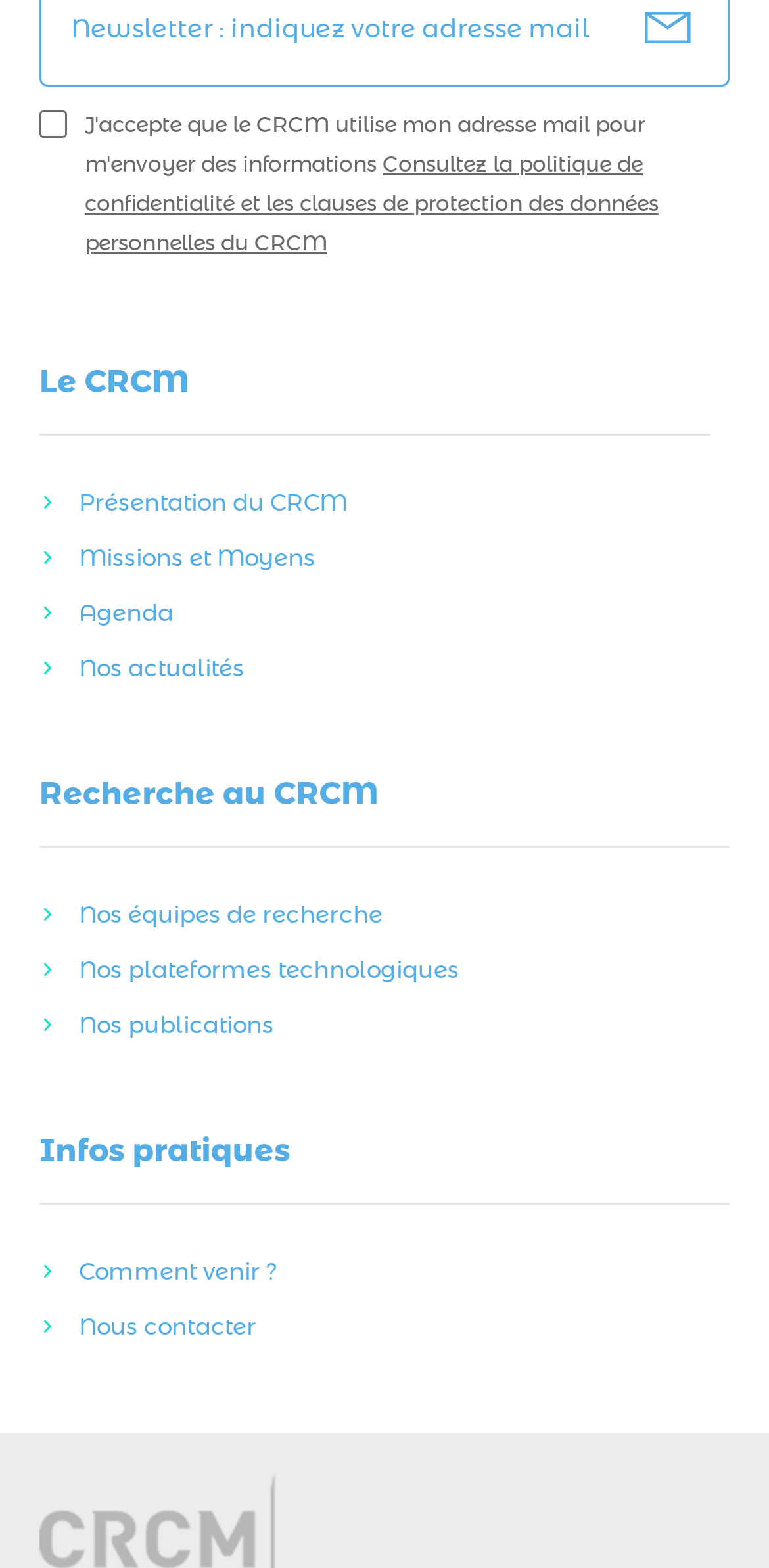What is the name of the organization?
Look at the image and answer the question with a single word or phrase.

Le CRCM